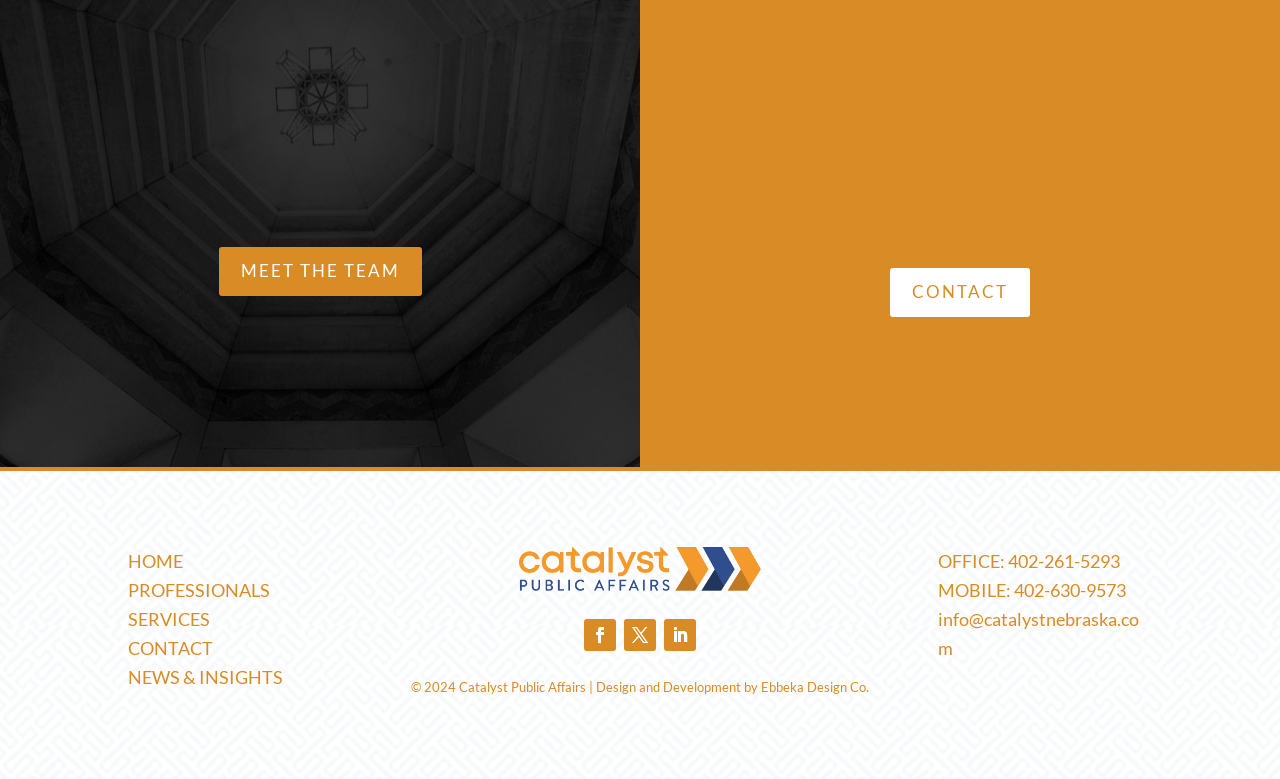What is the email address for contact?
Using the image, elaborate on the answer with as much detail as possible.

The email address can be found in the footer section of the webpage, where it is provided as a link.